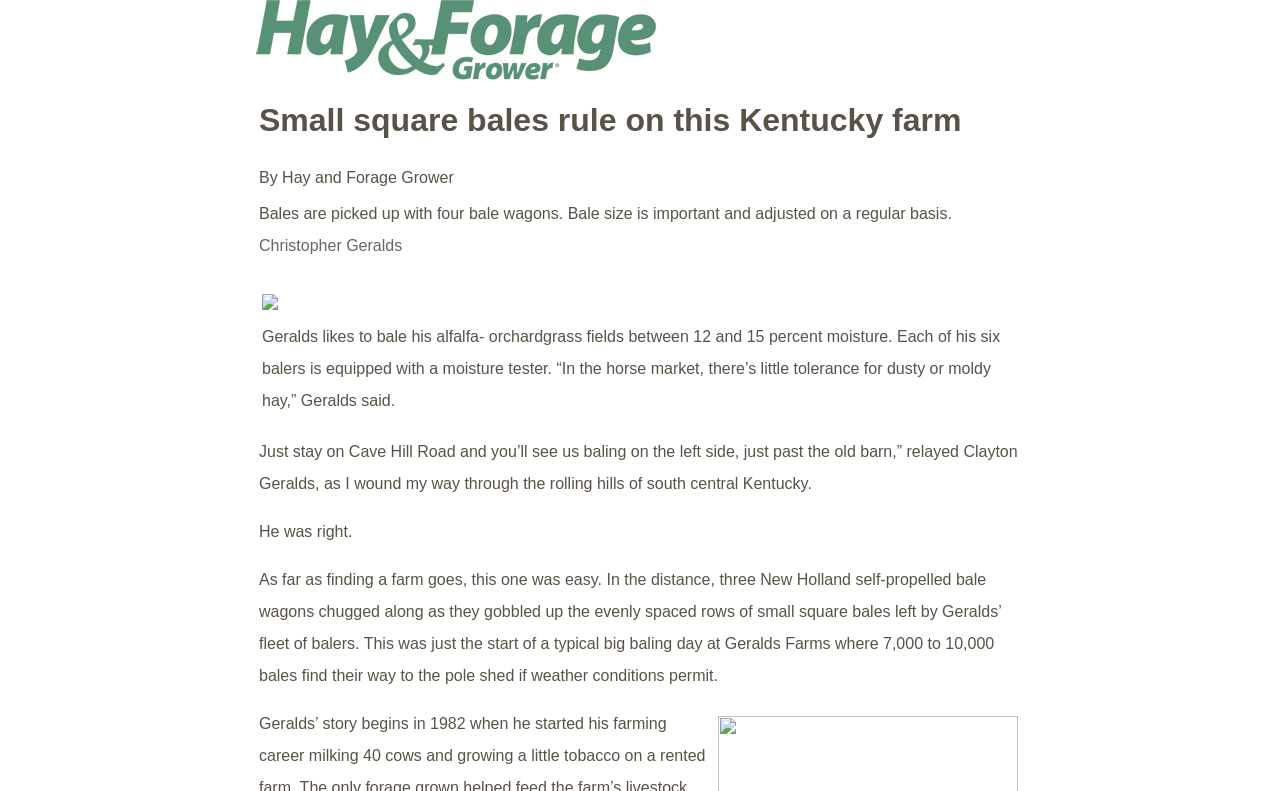Please find and generate the text of the main header of the webpage.

Small square bales rule on this Kentucky farm